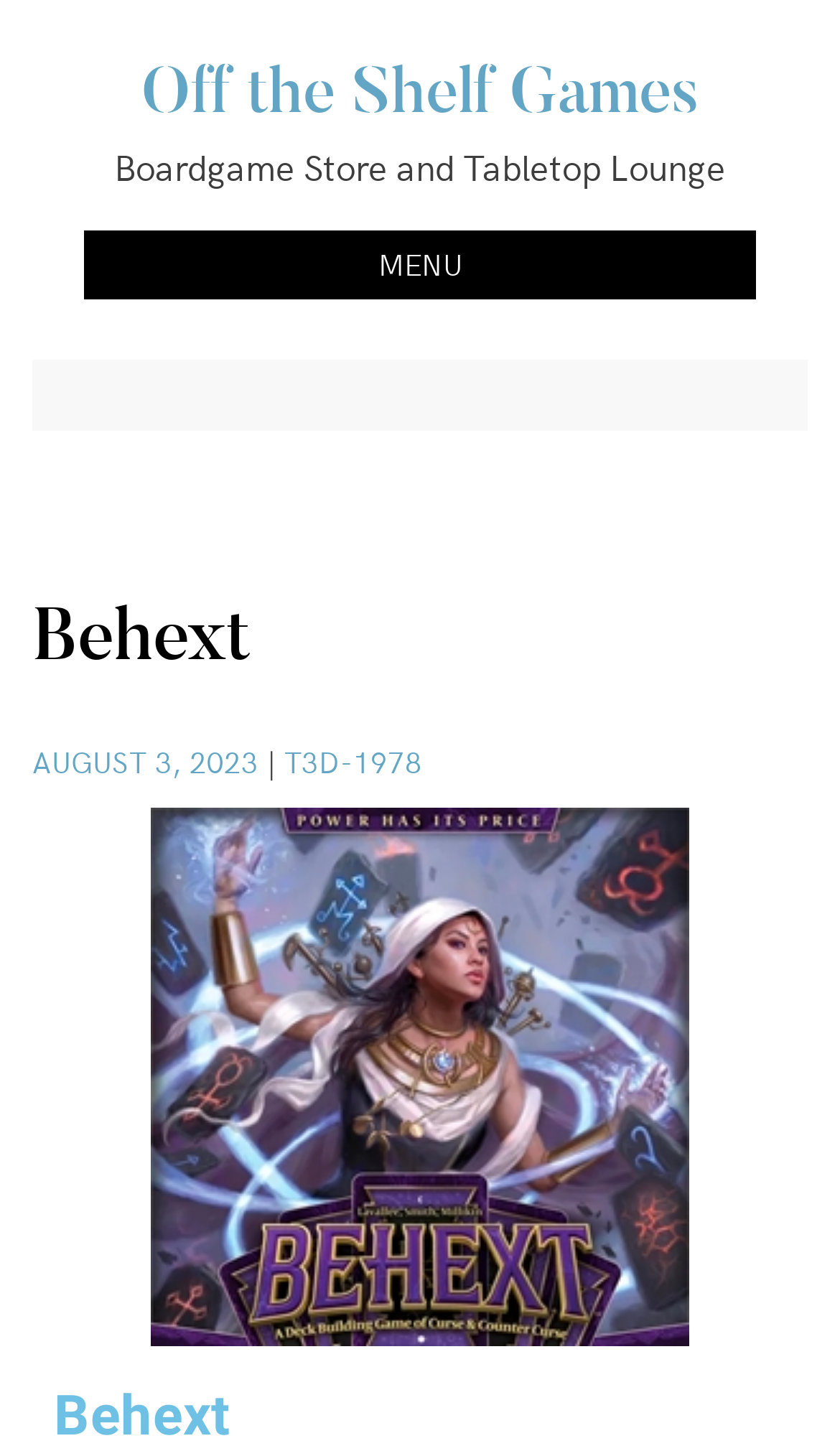Answer this question in one word or a short phrase: What is the type of establishment mentioned on the webpage?

Boardgame Store and Tabletop Lounge